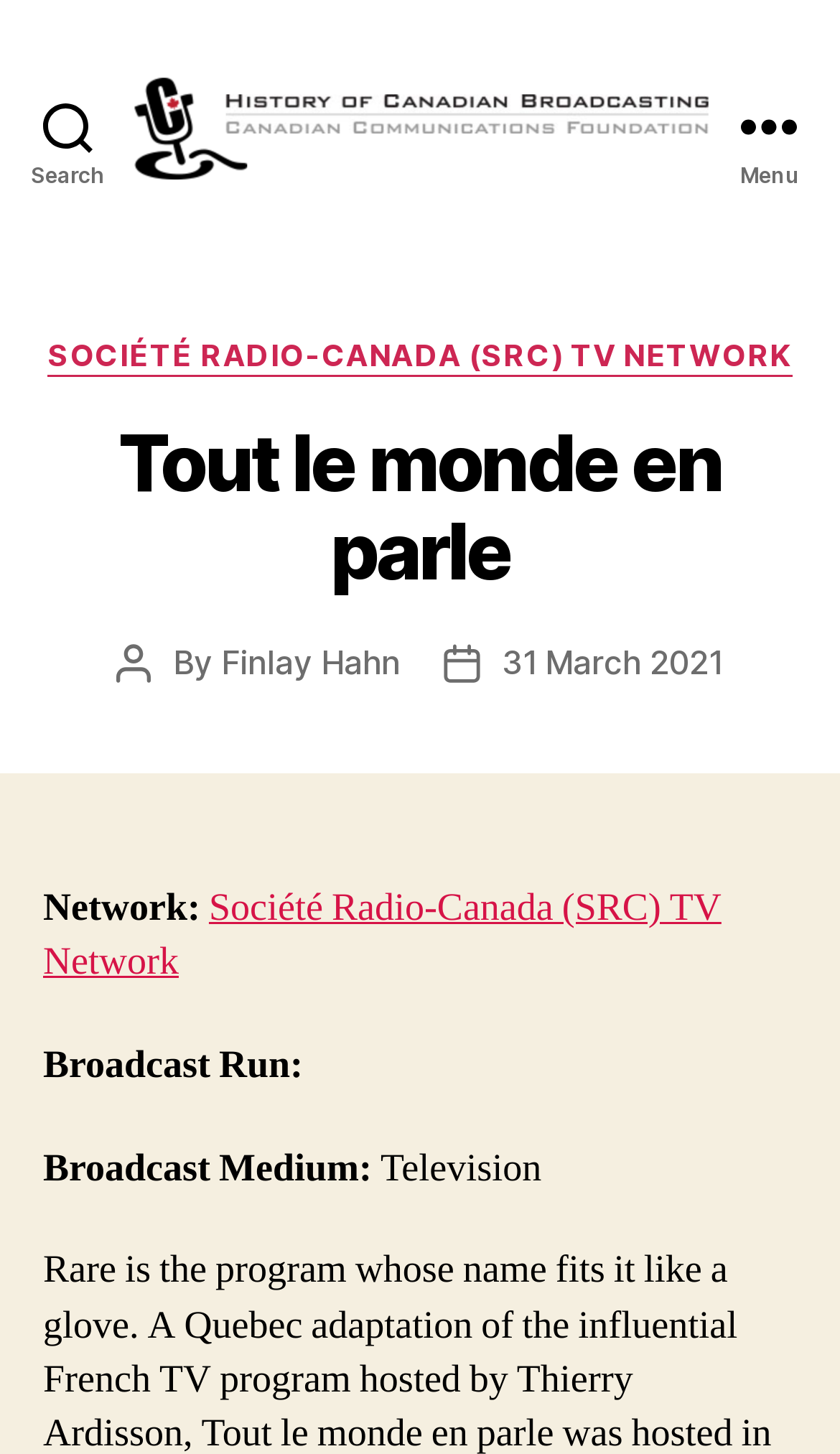When was the post published?
Relying on the image, give a concise answer in one word or a brief phrase.

31 March 2021